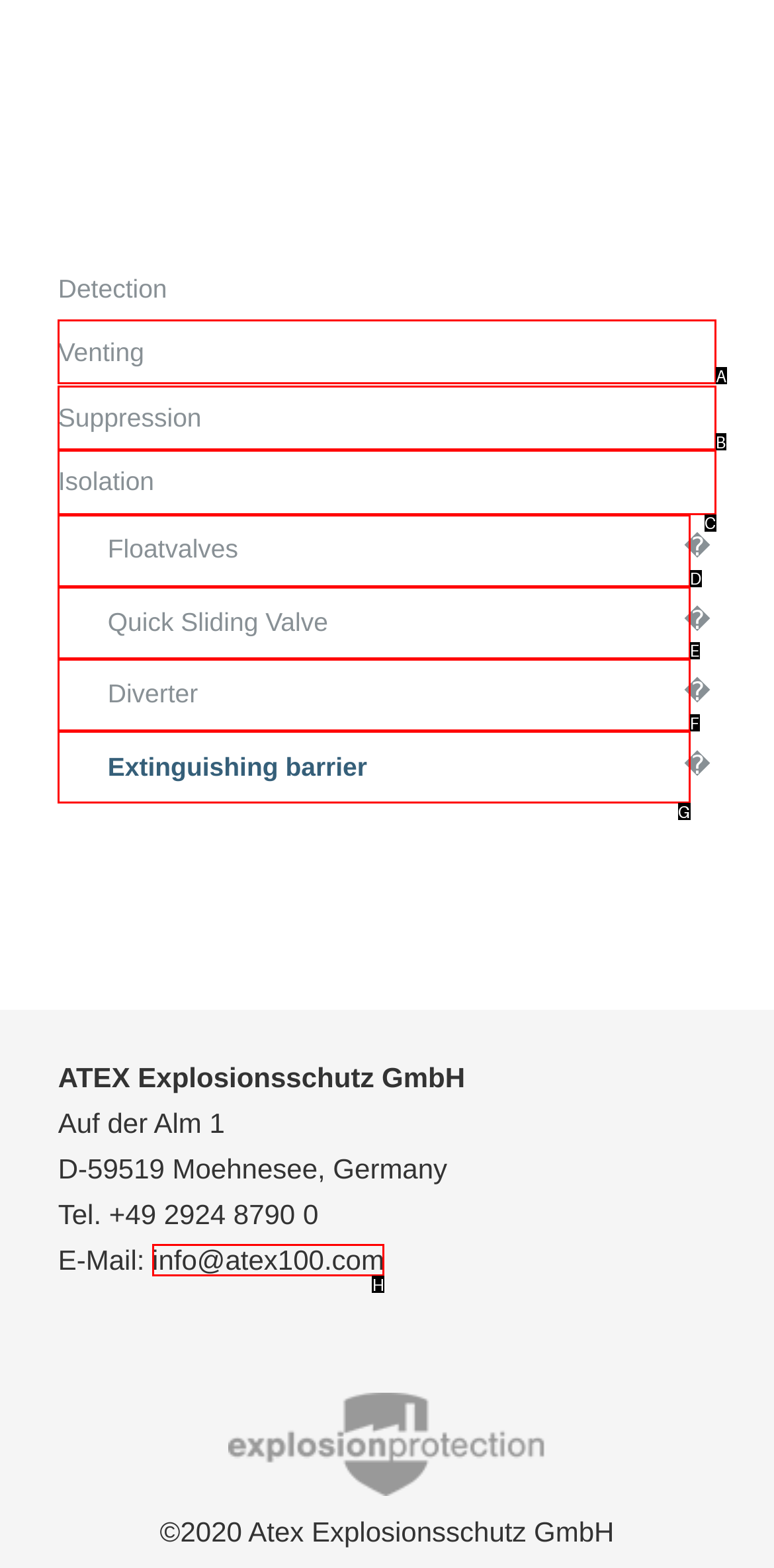Figure out which option to click to perform the following task: Explore PhD Comics
Provide the letter of the correct option in your response.

None